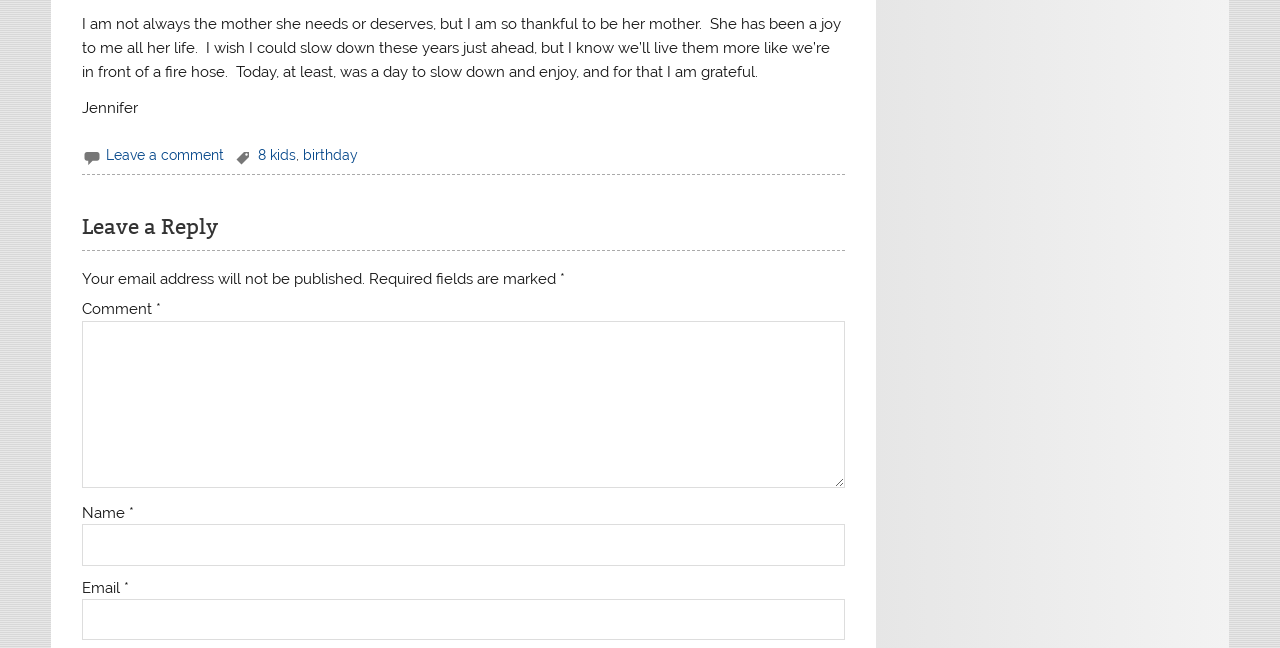Please give a concise answer to this question using a single word or phrase: 
How many children does the author have?

8 kids